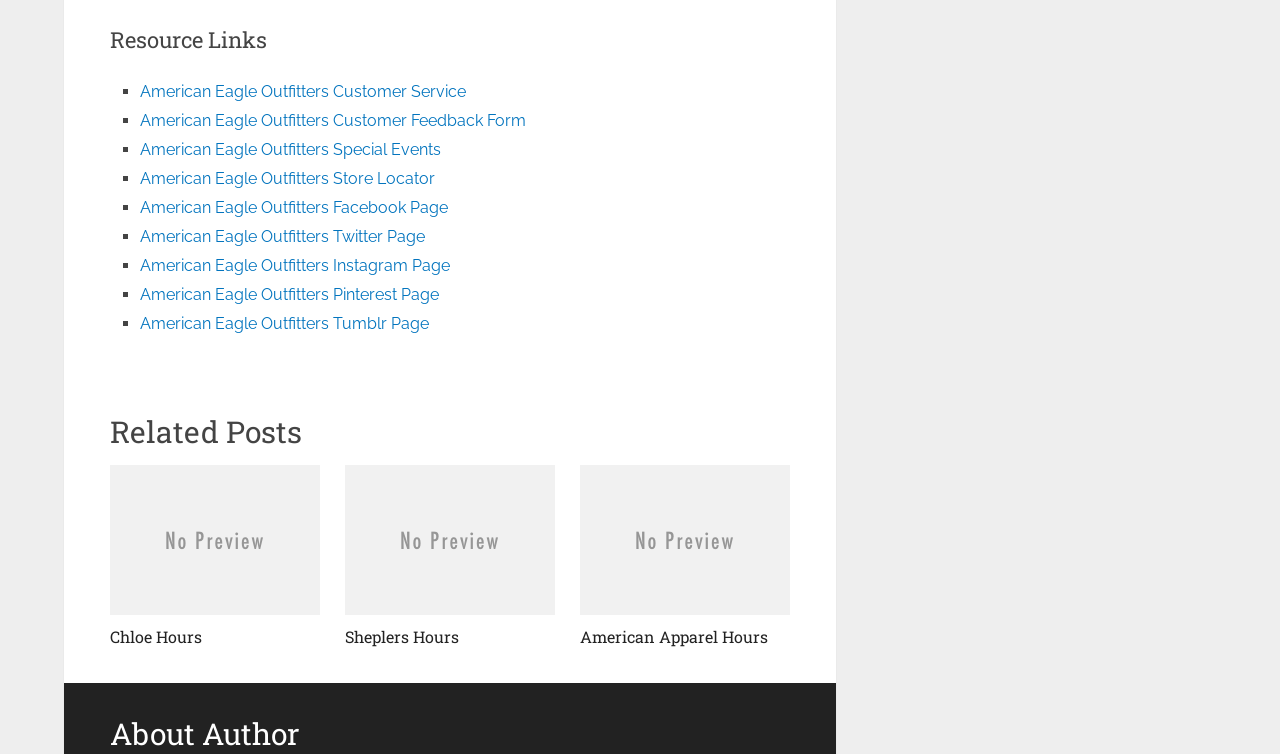Find and provide the bounding box coordinates for the UI element described here: "Chloe Hours". The coordinates should be given as four float numbers between 0 and 1: [left, top, right, bottom].

[0.086, 0.617, 0.25, 0.859]